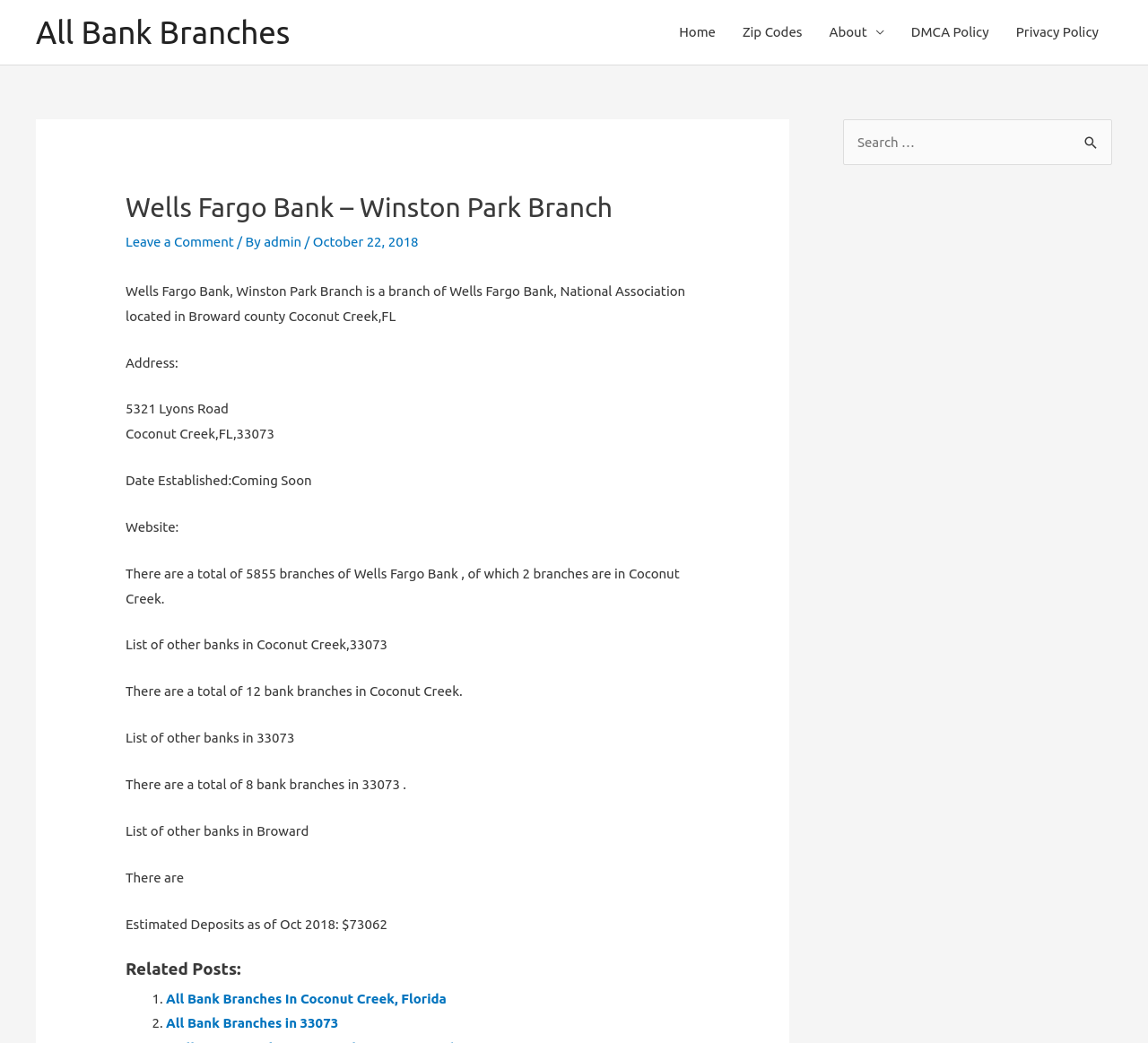Find the bounding box coordinates of the element's region that should be clicked in order to follow the given instruction: "Leave a comment". The coordinates should consist of four float numbers between 0 and 1, i.e., [left, top, right, bottom].

[0.109, 0.225, 0.204, 0.239]